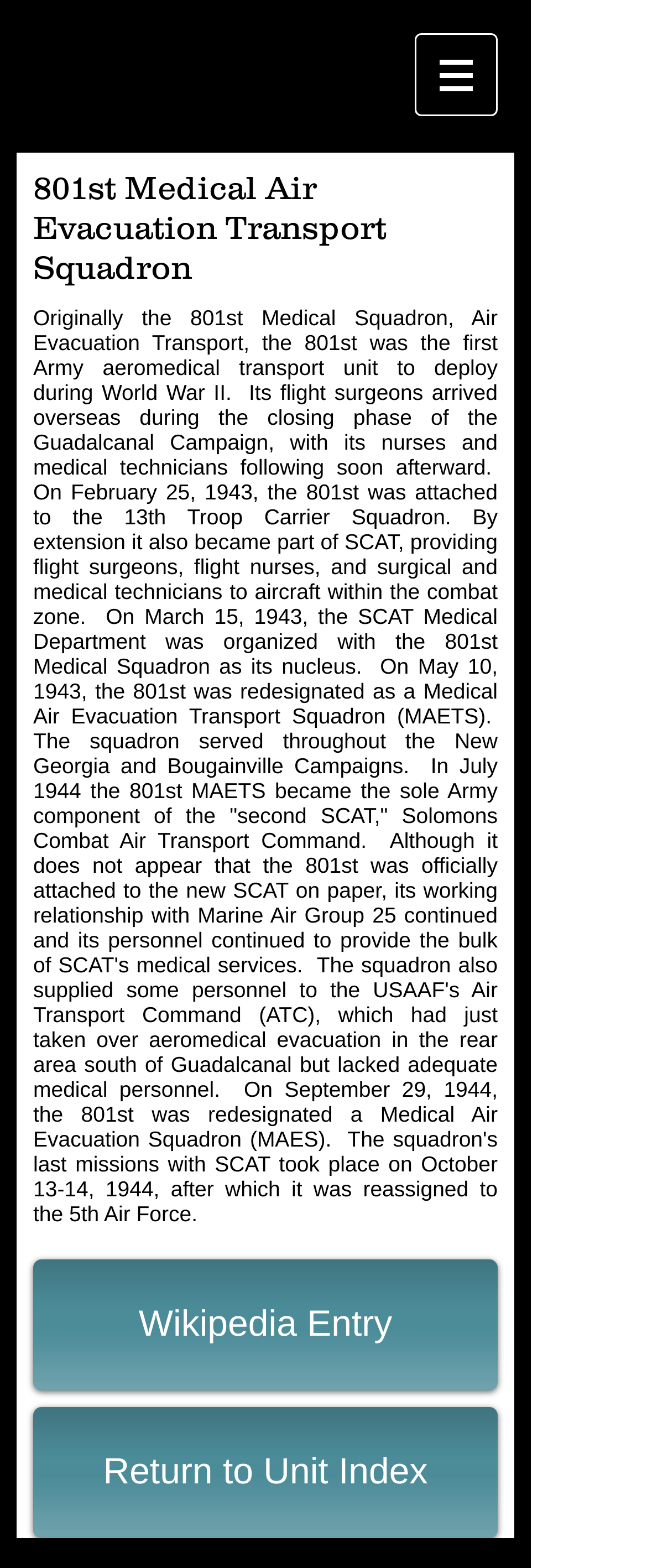What is the purpose of the 801st Medical Squadron?
Please provide a detailed and thorough answer to the question.

I inferred the answer by reading the text content of the webpage, which describes the 801st Medical Squadron as 'the first Army aeromedical transport unit to deploy during World War II'. This suggests that the purpose of the squadron is related to aeromedical transport.